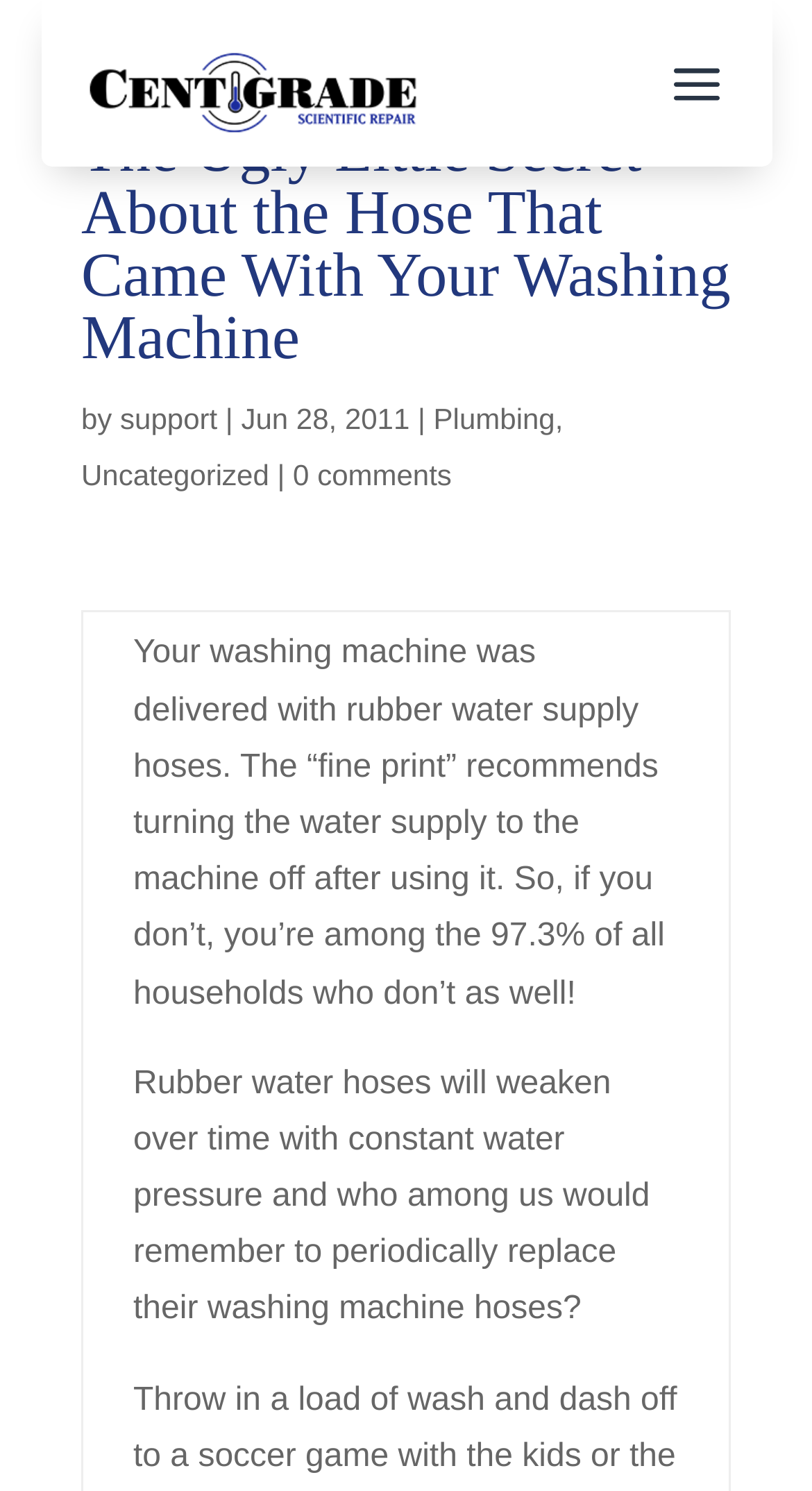Determine the bounding box coordinates for the HTML element mentioned in the following description: "Plumbing". The coordinates should be a list of four floats ranging from 0 to 1, represented as [left, top, right, bottom].

[0.534, 0.27, 0.684, 0.292]